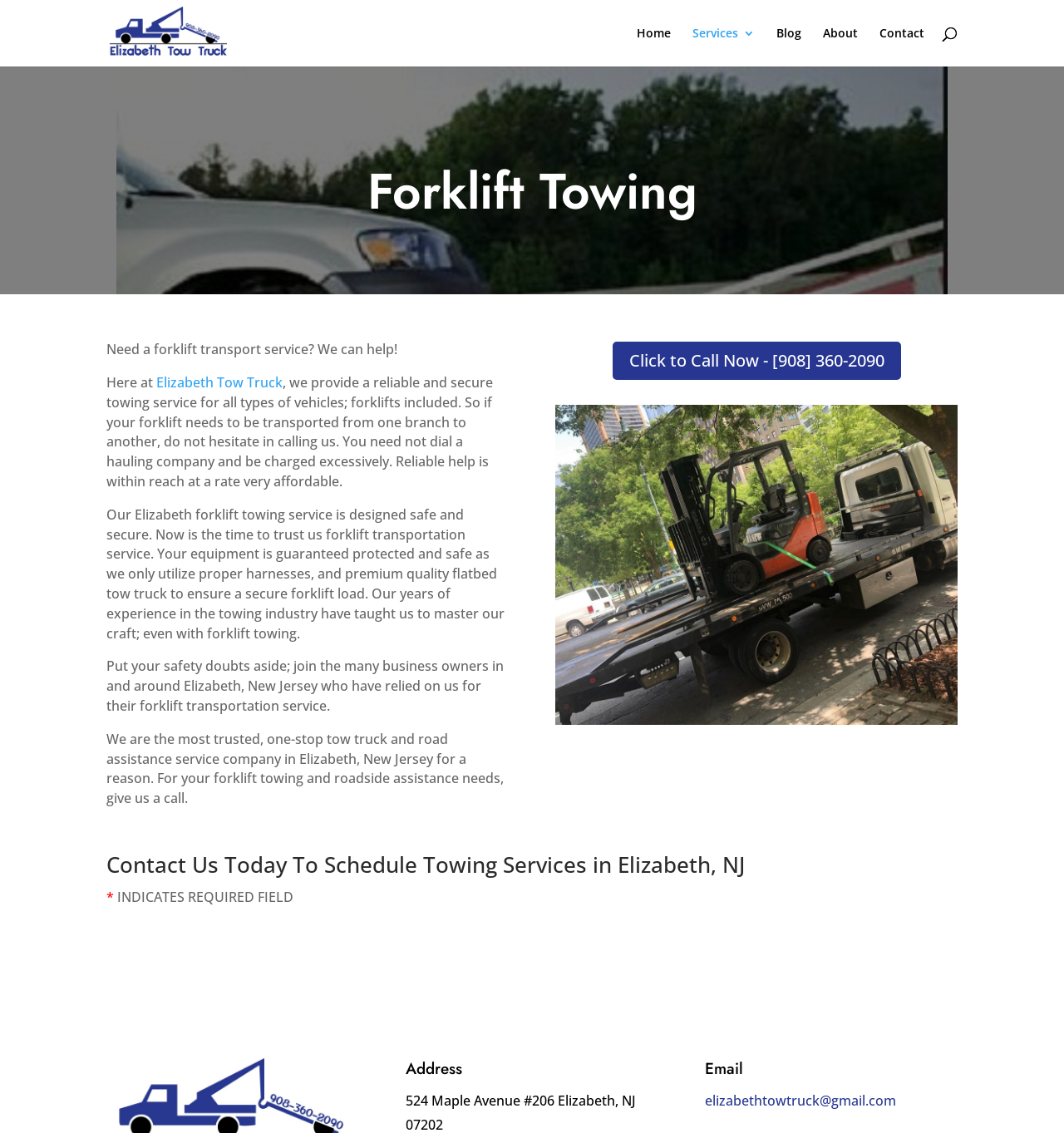What type of vehicles does the company provide towing services for?
Please look at the screenshot and answer in one word or a short phrase.

forklifts